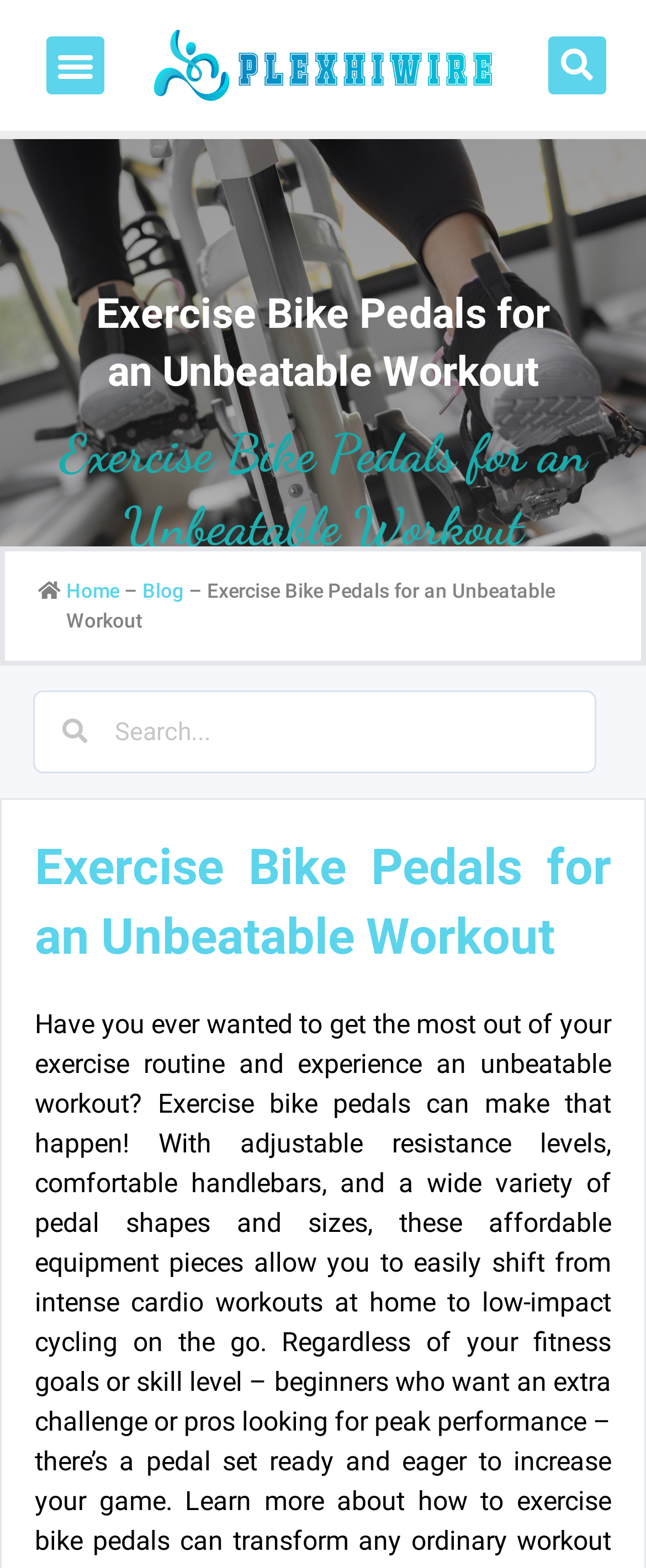Create an in-depth description of the webpage, covering main sections.

The webpage is about exercise bike pedals, with a prominent heading "Exercise Bike Pedals for an Unbeatable Workout" located near the top center of the page. Below this heading, there is a navigation section with breadcrumbs, featuring links to "Home" and "Blog", separated by a dash. 

At the top left corner, there is a button labeled "Menu Toggle", and next to it, a link to "Plexhiwire" accompanied by an image of the same name. On the top right corner, there is a search bar with a button labeled "Search". 

Further down, there is another search bar, this time with a larger width, spanning almost the entire page. Below this search bar, there is another instance of the heading "Exercise Bike Pedals for an Unbeatable Workout", this time located near the middle of the page.